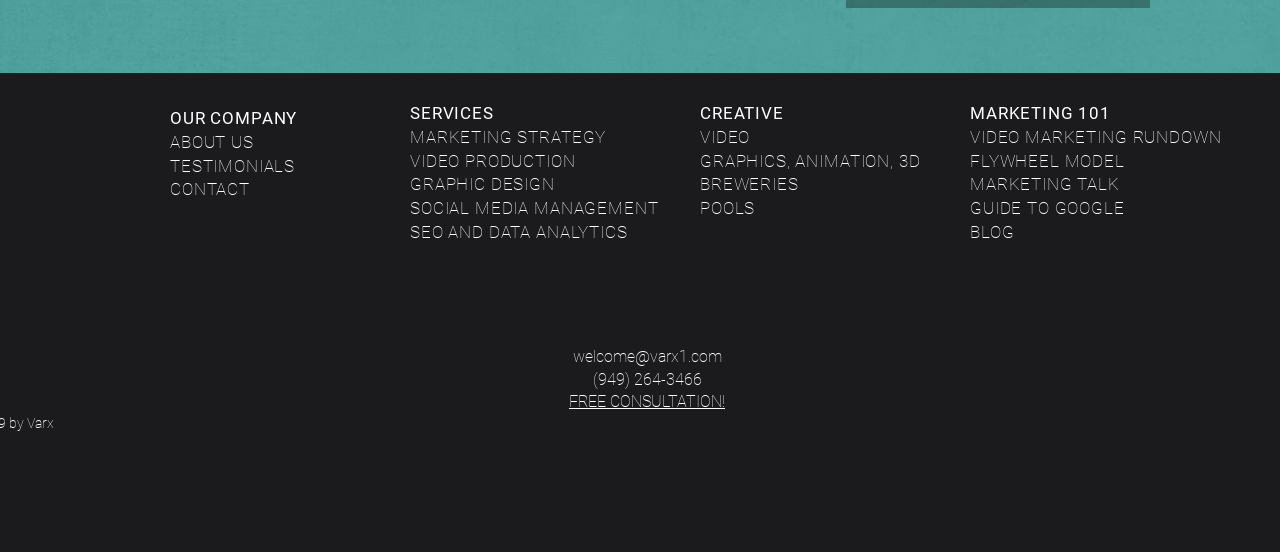Please answer the following question using a single word or phrase: 
What is the company section title?

OUR COMPANY